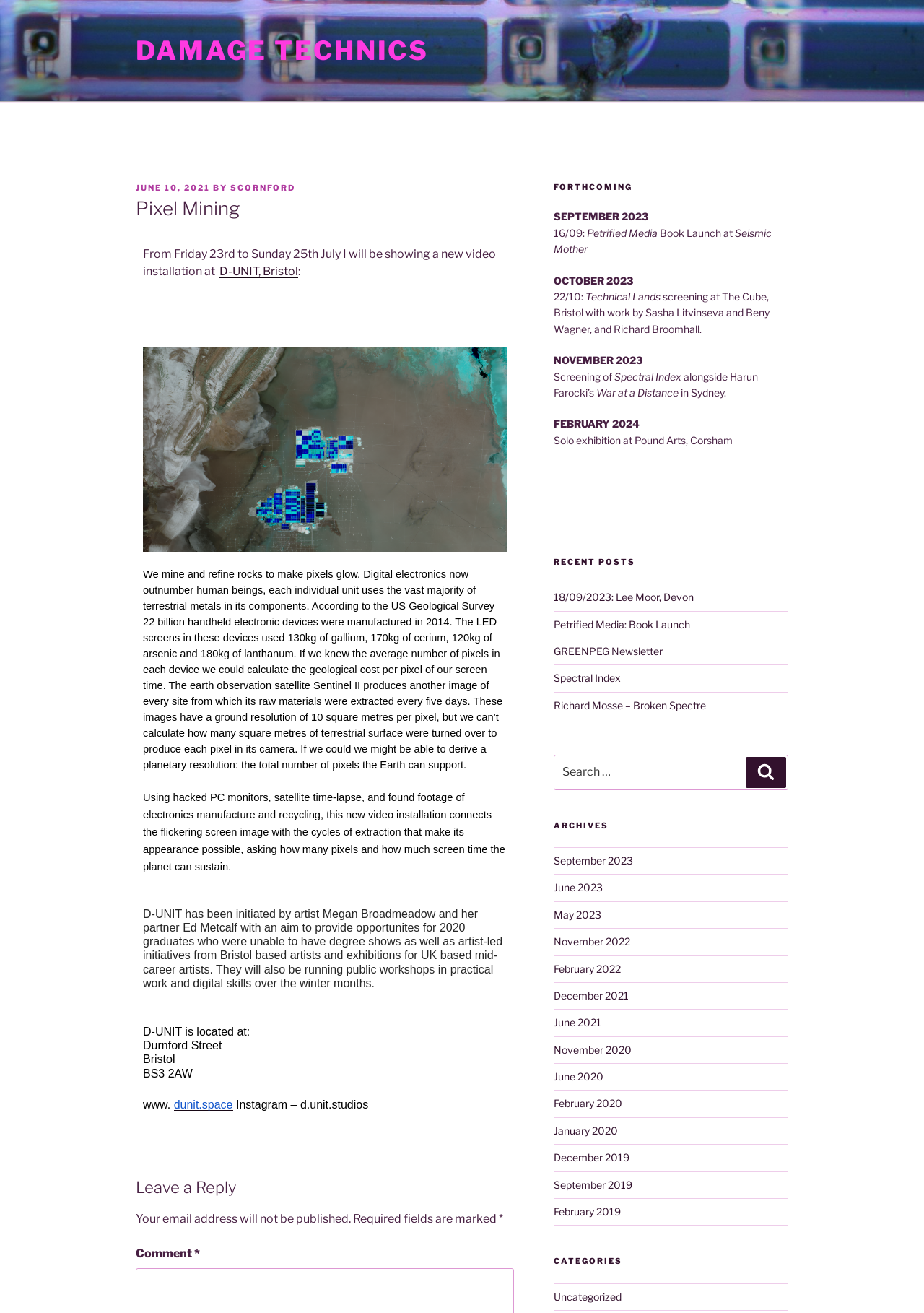Identify the bounding box coordinates for the element you need to click to achieve the following task: "Click on the link to D-UNIT, Bristol". Provide the bounding box coordinates as four float numbers between 0 and 1, in the form [left, top, right, bottom].

[0.238, 0.201, 0.323, 0.212]